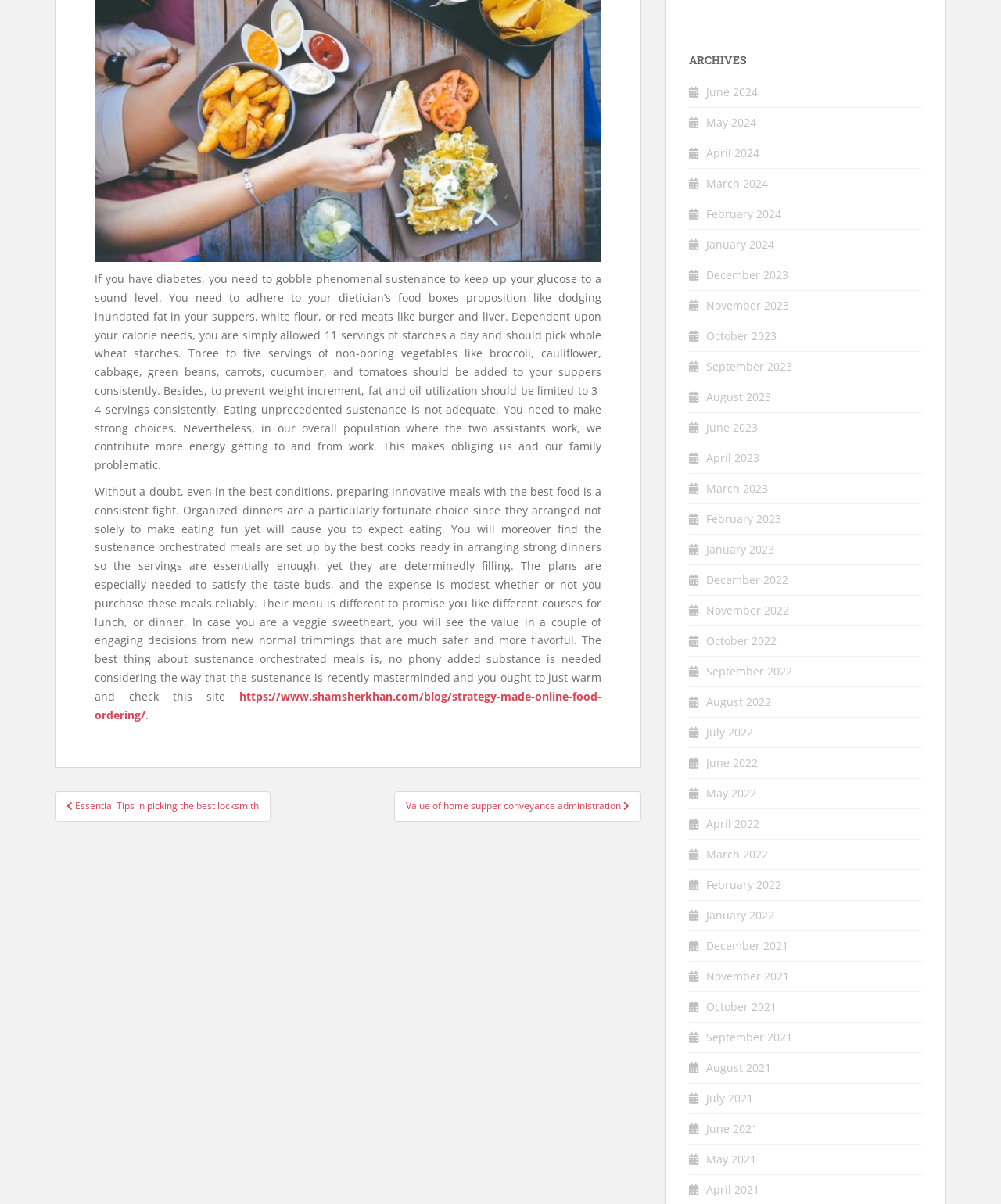Calculate the bounding box coordinates for the UI element based on the following description: "https://www.shamsherkhan.com/blog/strategy-made-online-food-ordering/". Ensure the coordinates are four float numbers between 0 and 1, i.e., [left, top, right, bottom].

[0.095, 0.572, 0.601, 0.6]